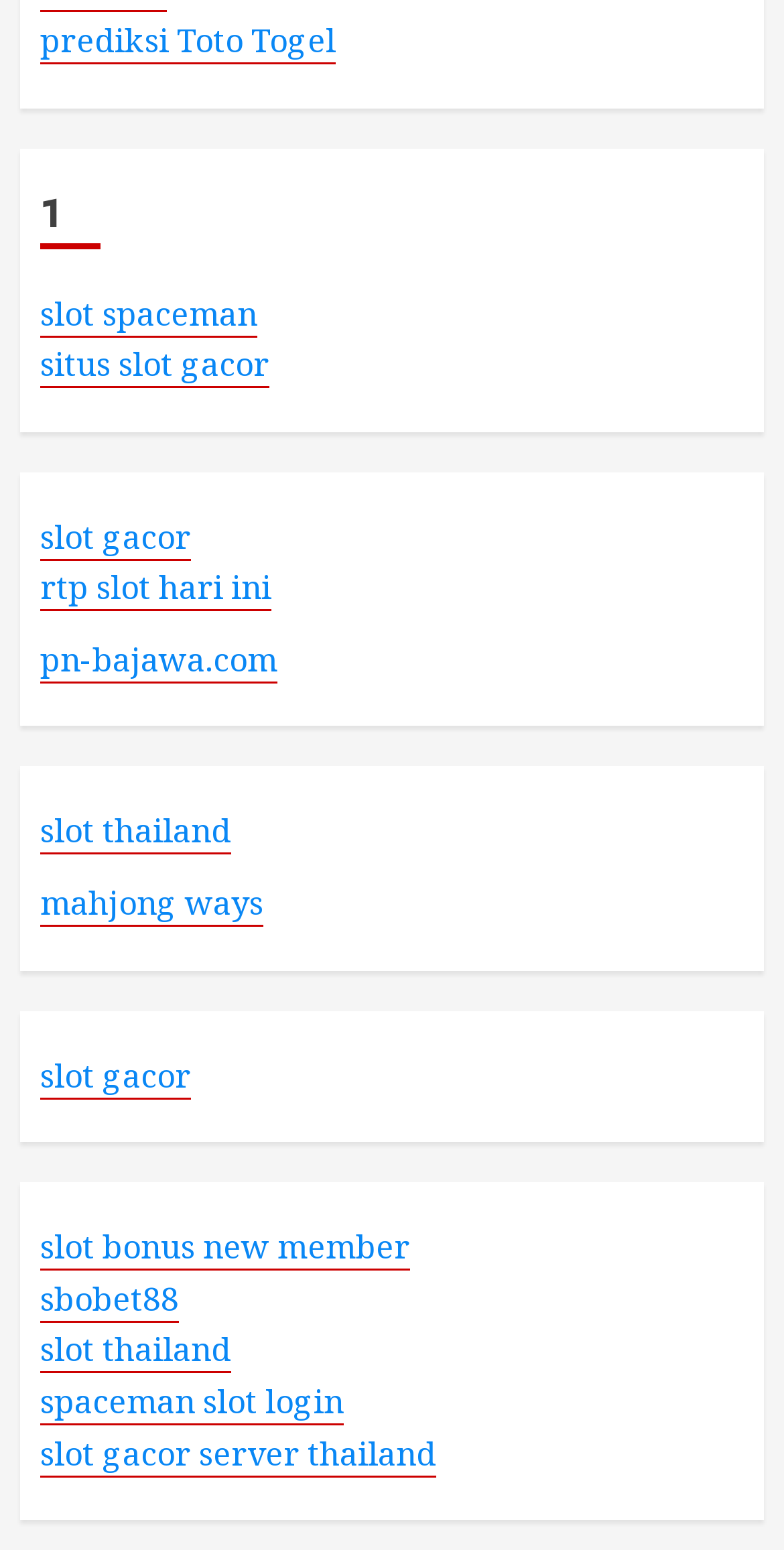Provide a one-word or short-phrase response to the question:
What is the first link on the webpage?

prediksi Toto Togel